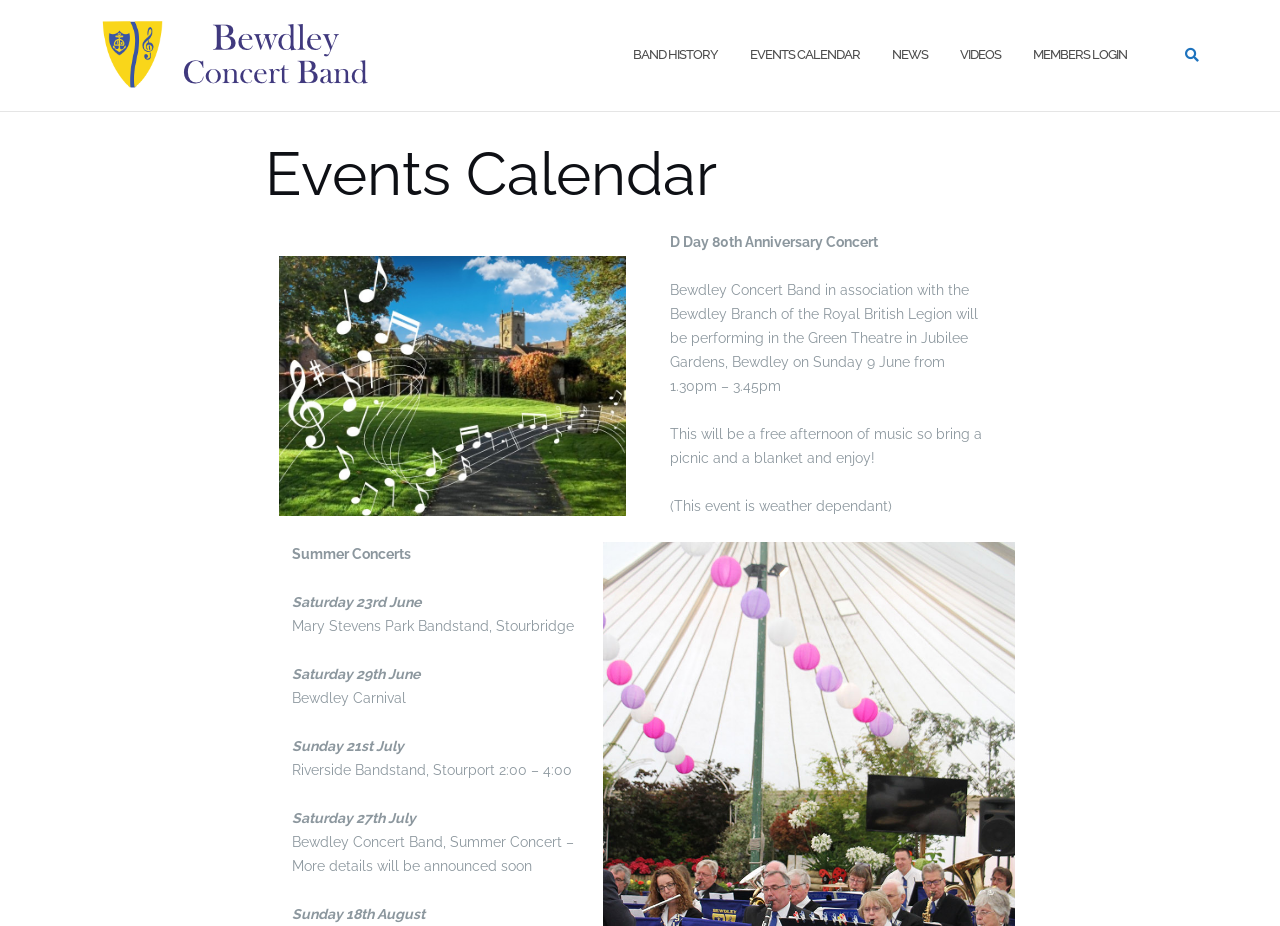What is the name of the band?
From the image, provide a succinct answer in one word or a short phrase.

Bewdley Concert Band